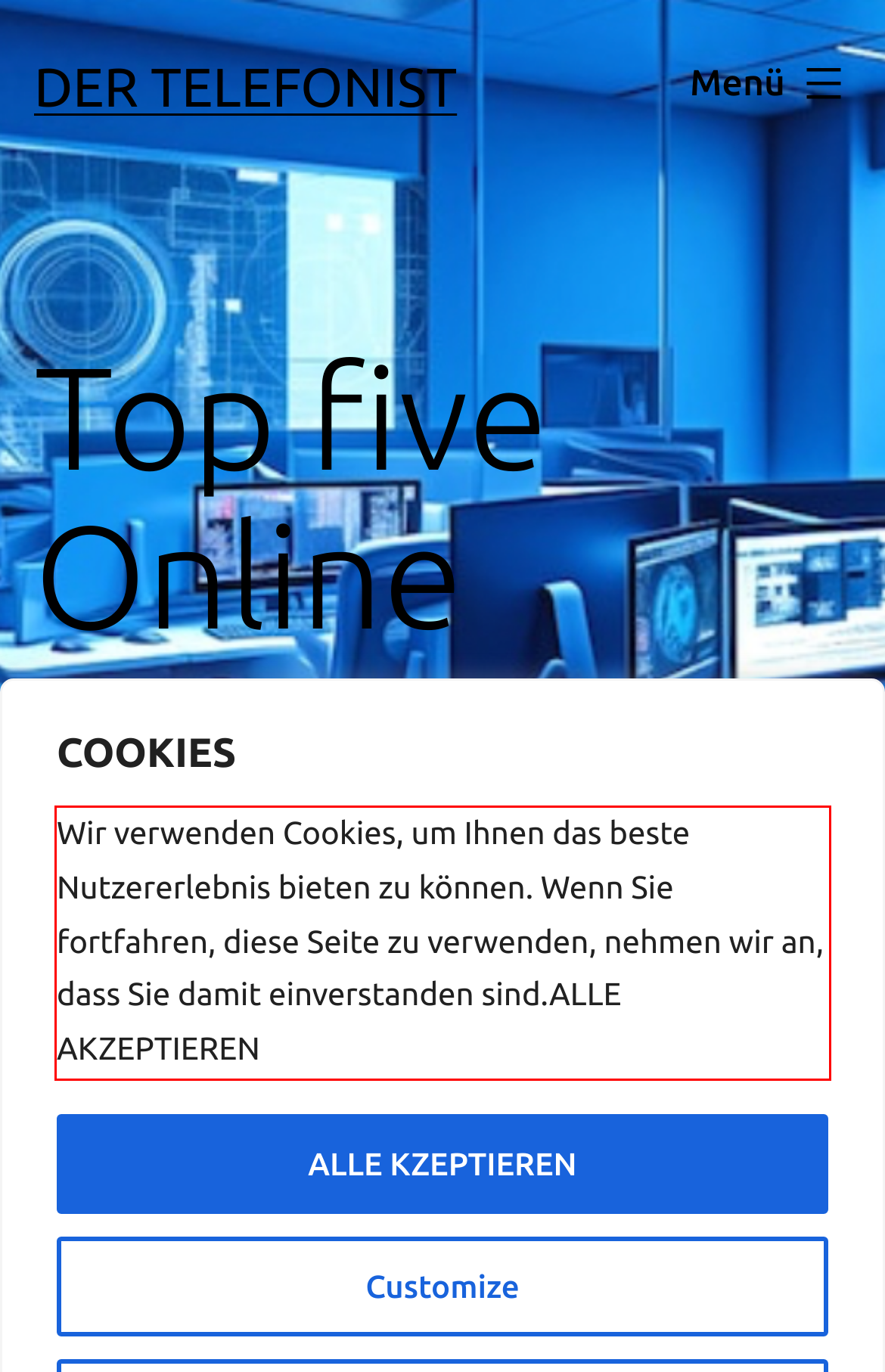Given a webpage screenshot, identify the text inside the red bounding box using OCR and extract it.

Wir verwenden Cookies, um Ihnen das beste Nutzererlebnis bieten zu können. Wenn Sie fortfahren, diese Seite zu verwenden, nehmen wir an, dass Sie damit einverstanden sind.ALLE AKZEPTIEREN